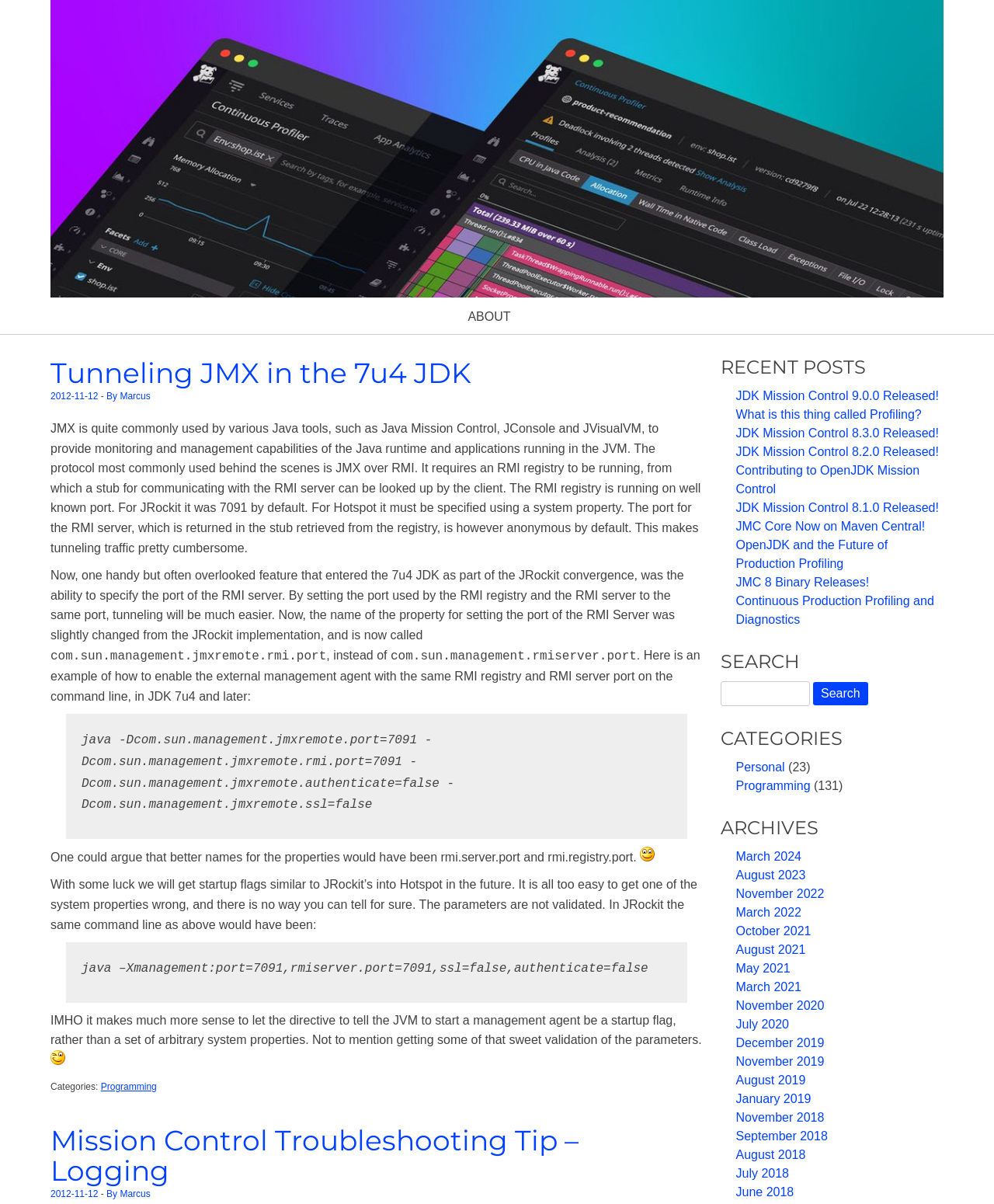Pinpoint the bounding box coordinates of the clickable area necessary to execute the following instruction: "Read the article 'Tunneling JMX in the 7u4 JDK'". The coordinates should be given as four float numbers between 0 and 1, namely [left, top, right, bottom].

[0.051, 0.298, 0.707, 0.348]